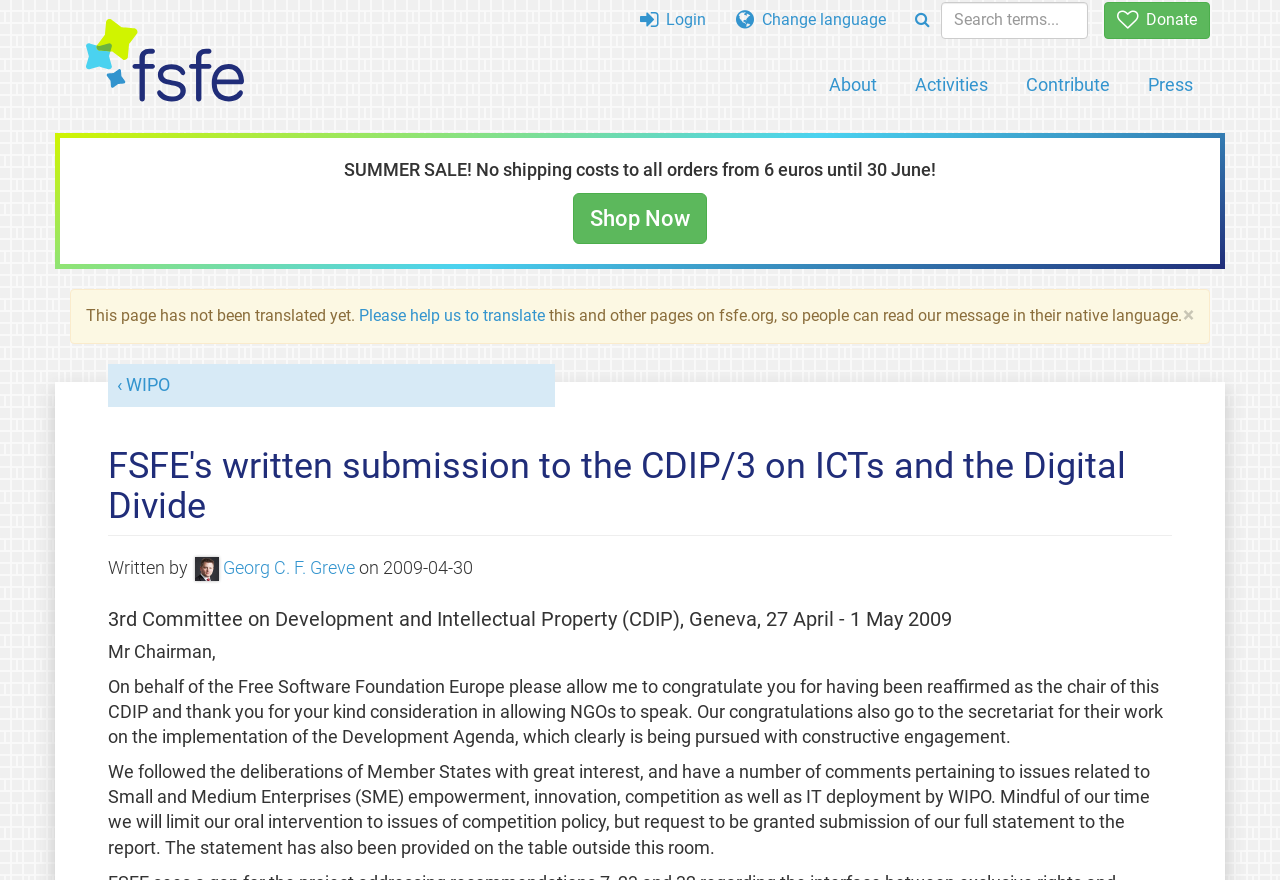Provide your answer in one word or a succinct phrase for the question: 
What is the purpose of the written submission?

To comment on issues related to SME empowerment, innovation, competition, and IT deployment